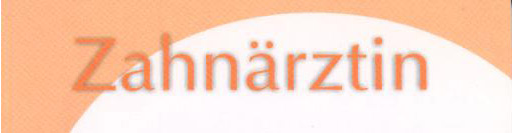Offer a detailed narrative of what is shown in the image.

The image prominently features the word "Zahnärztin," which translates to "female dentist" in German. The text is styled in a warm orange hue, suggesting a welcoming and professional atmosphere, likely indicative of a dental practice or clinic. This image is part of the web page for the Zahnarztpraxis Aysu, which focuses on providing dental services. The overall design and text imply a focus on care and expertise in dentistry, targeting patients seeking preventative and restorative dental care.